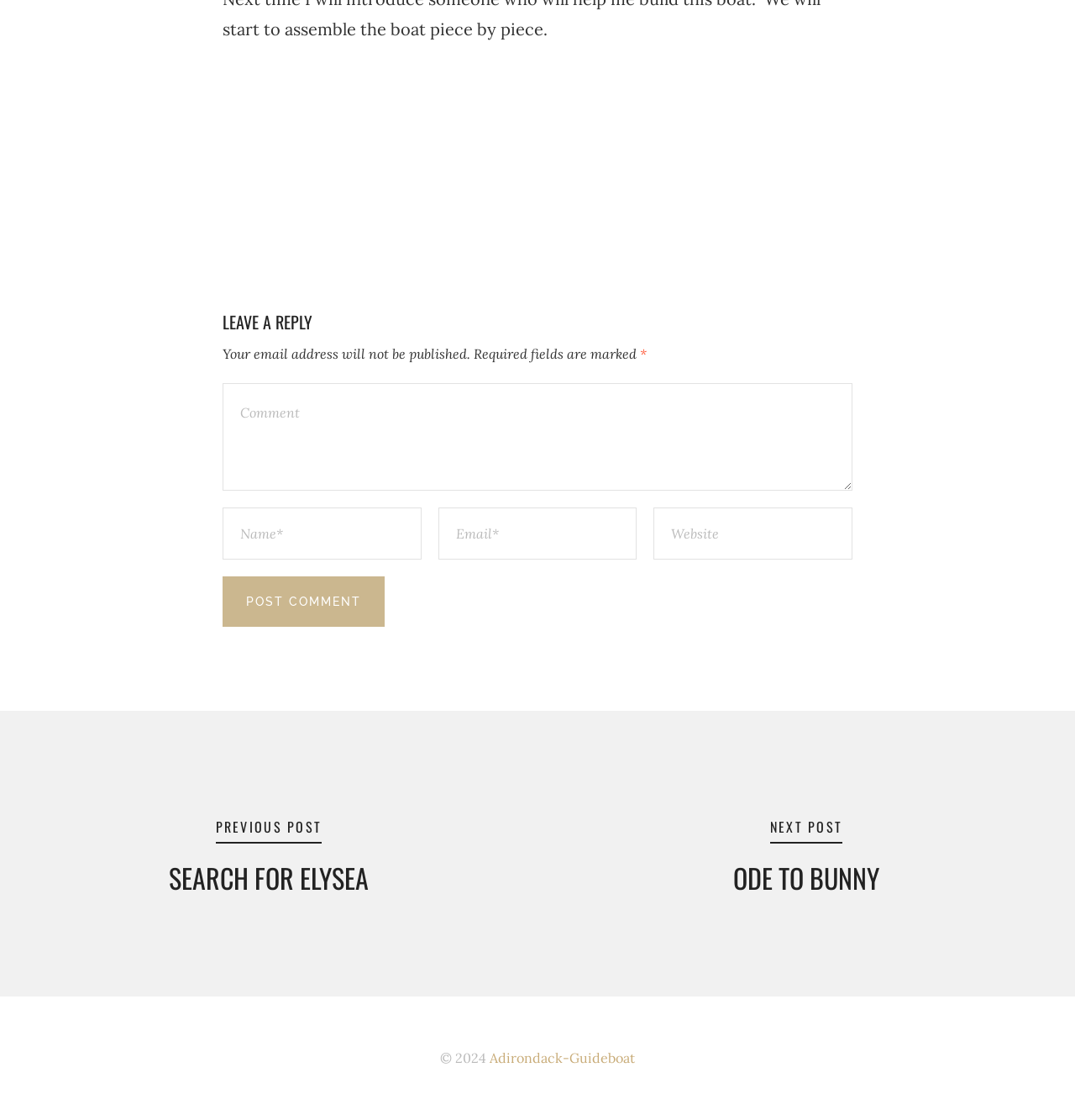How many links are there in the post navigation section?
Based on the image, provide a one-word or brief-phrase response.

2